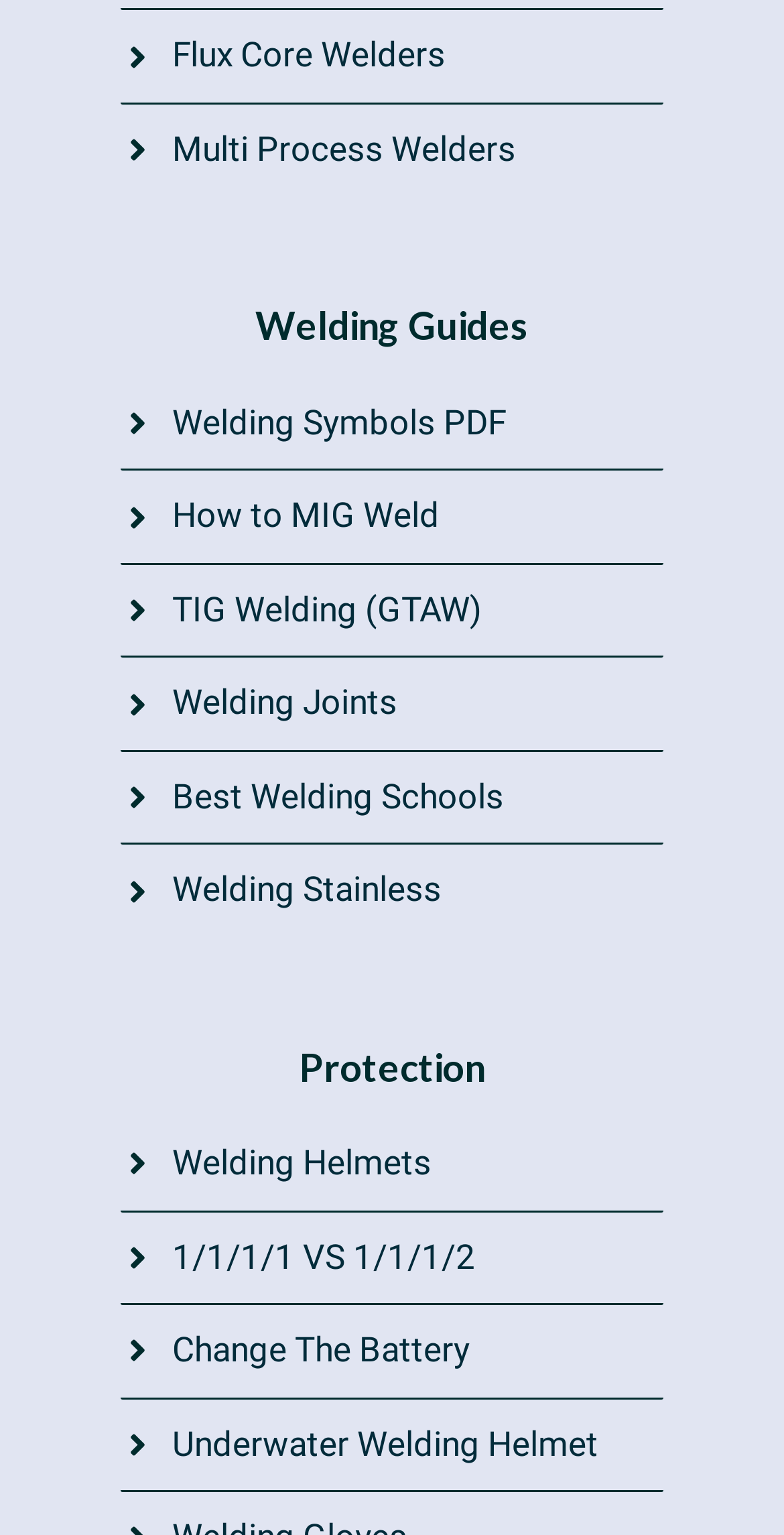How many links are under 'Protection'?
From the screenshot, provide a brief answer in one word or phrase.

4